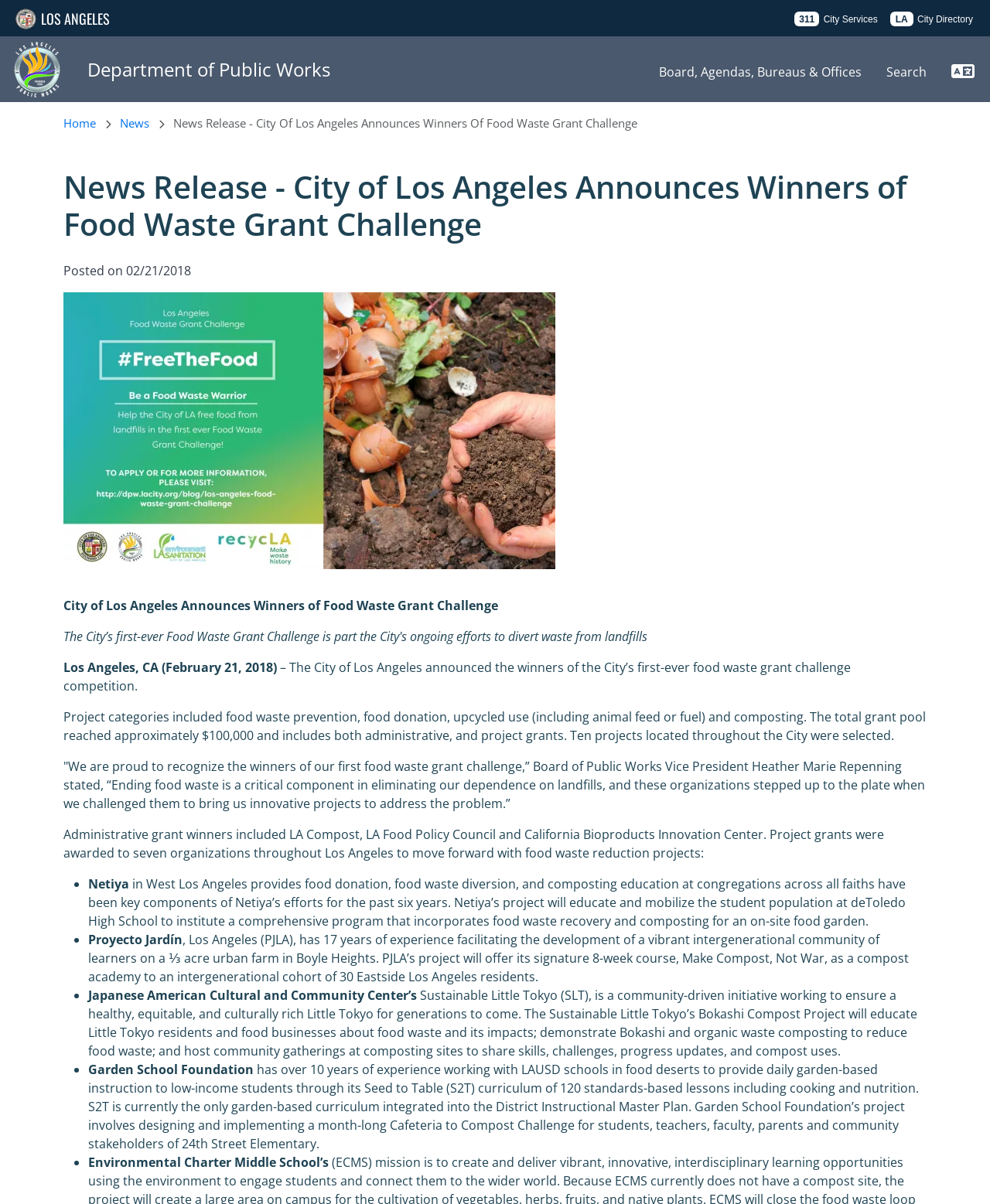Carefully examine the image and provide an in-depth answer to the question: What is the total grant pool for the Food Waste Grant Challenge?

The answer can be found in the text 'The total grant pool reached approximately $100,000 and includes both administrative and project grants.' which is located in the middle of the webpage. This text clearly states the total grant pool for the Food Waste Grant Challenge.